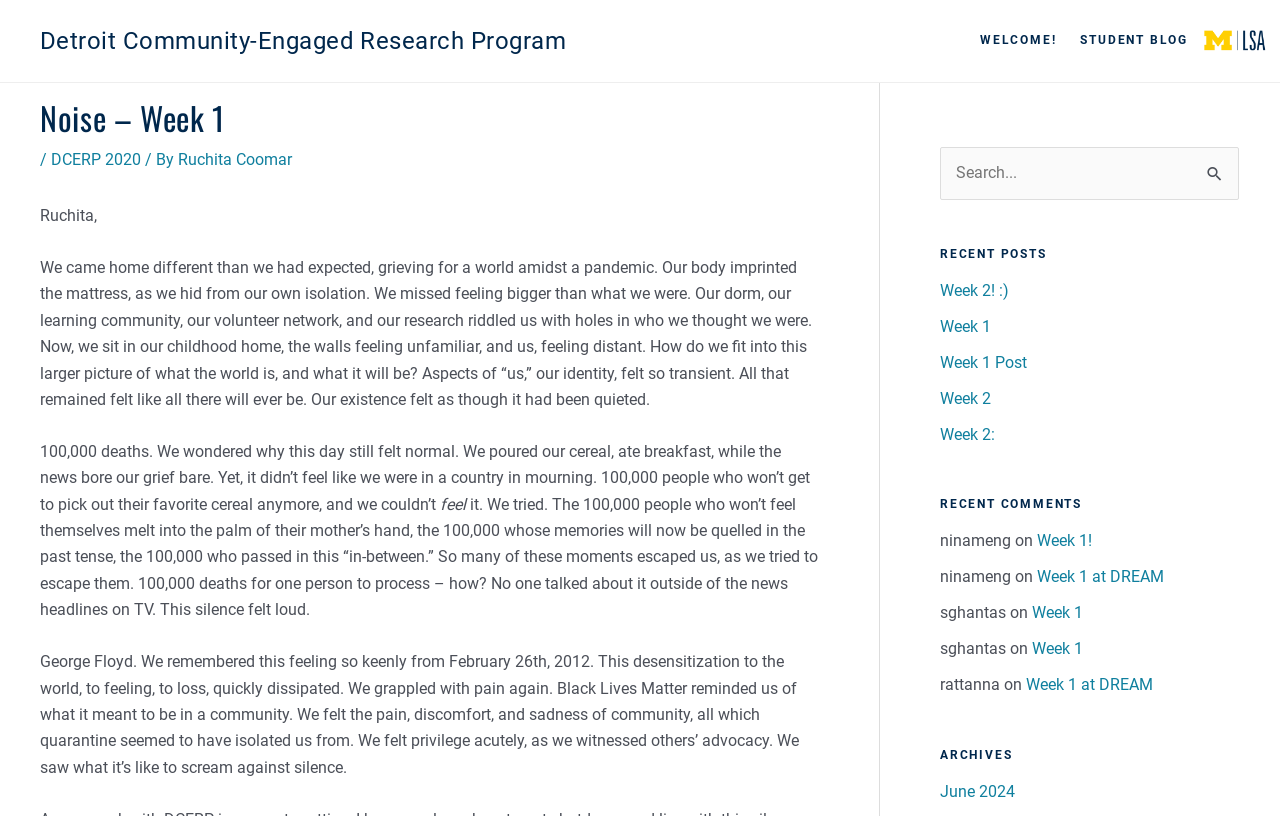Please pinpoint the bounding box coordinates for the region I should click to adhere to this instruction: "Search for something".

[0.734, 0.181, 0.968, 0.245]